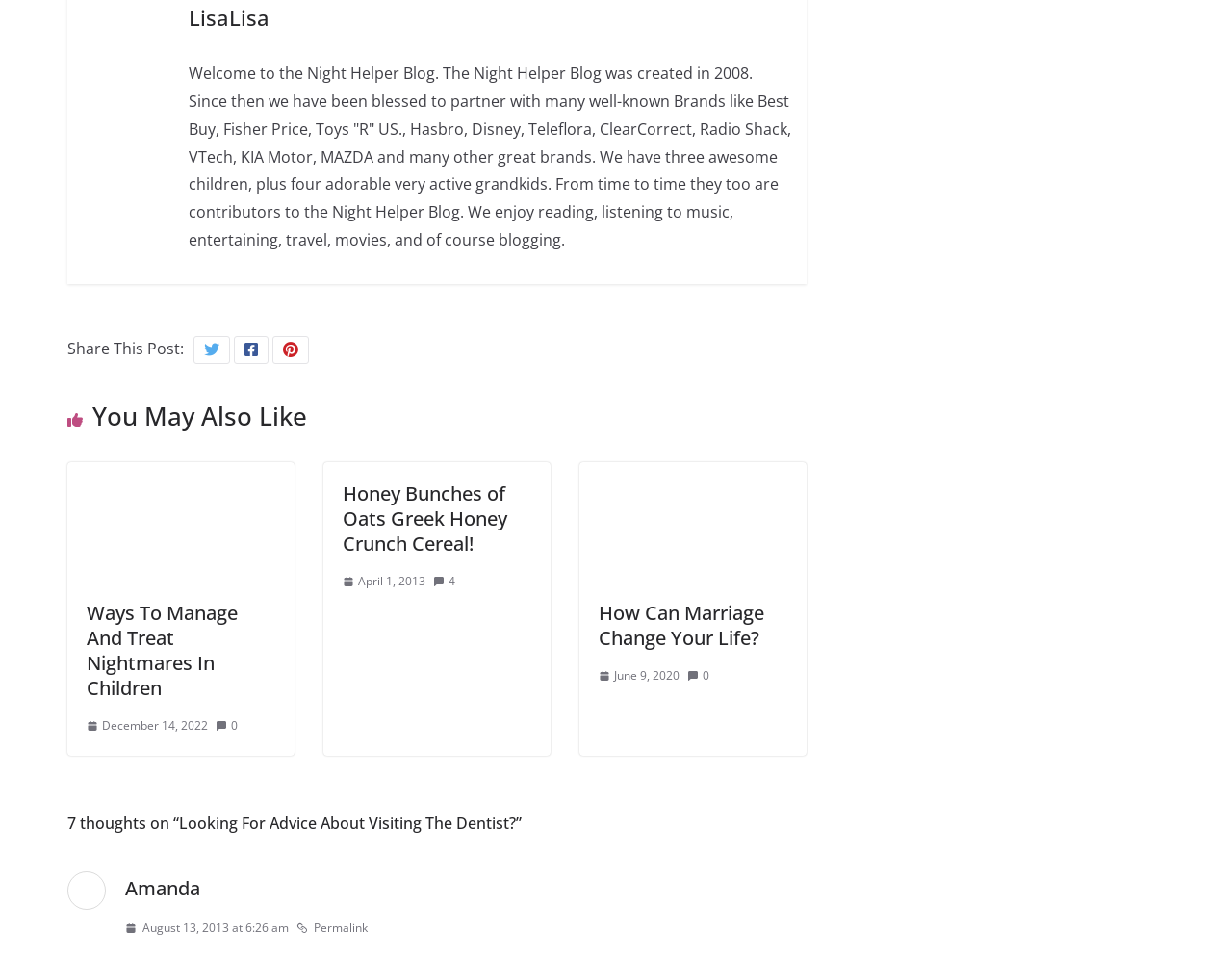What is the topic of the post 'Ways To Manage And Treat Nightmares In Children'?
Based on the image, answer the question in a detailed manner.

The heading 'Ways To Manage And Treat Nightmares In Children' suggests that the post is about managing and treating nightmares in children.